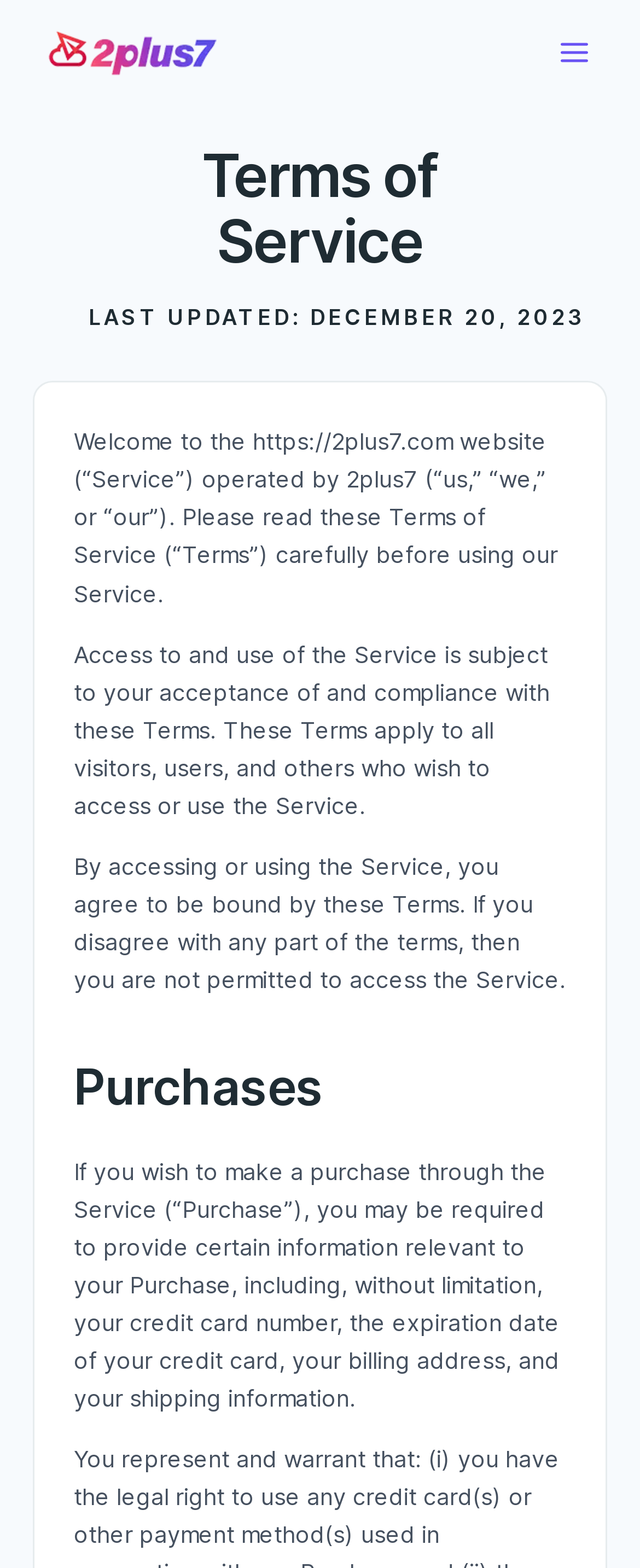What information is required for a Purchase?
Please look at the screenshot and answer in one word or a short phrase.

Credit card number, etc.